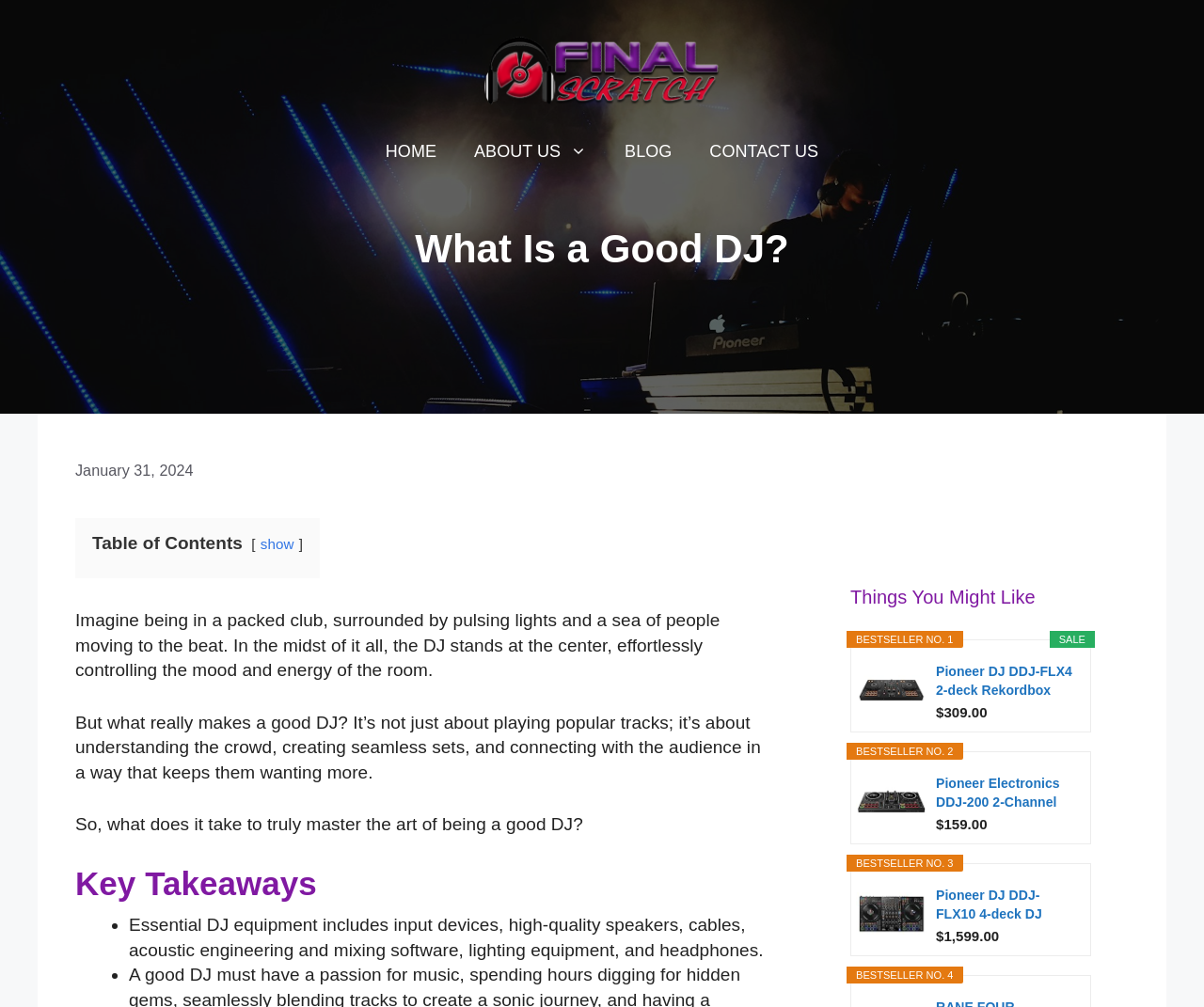Present a detailed account of what is displayed on the webpage.

This webpage is about becoming a good DJ, with a focus on the essential equipment and skills required. At the top, there is a banner with the site's name, "Final Scratch", accompanied by an image of the same name. Below the banner, there is a navigation menu with links to "HOME", "ABOUT US", "BLOG", and "CONTACT US".

The main content of the page is divided into sections. The first section has a heading "What Is a Good DJ?" and features a descriptive paragraph about the role of a DJ in a club setting. This is followed by another paragraph that explains what makes a good DJ, emphasizing the importance of understanding the crowd and creating seamless sets.

The next section is titled "Key Takeaways" and lists essential DJ equipment, including input devices, speakers, cables, and software. Below this, there is a section titled "Things You Might Like", which showcases four bestseller DJ controllers from Pioneer DJ, each with an image, a brief description, and a price tag. The controllers are listed in order of their prices, ranging from $159.00 to $1,599.00.

Throughout the page, there are no prominent images aside from the site's logo and the product images in the "Things You Might Like" section. The overall layout is organized, with clear headings and concise text, making it easy to navigate and understand.